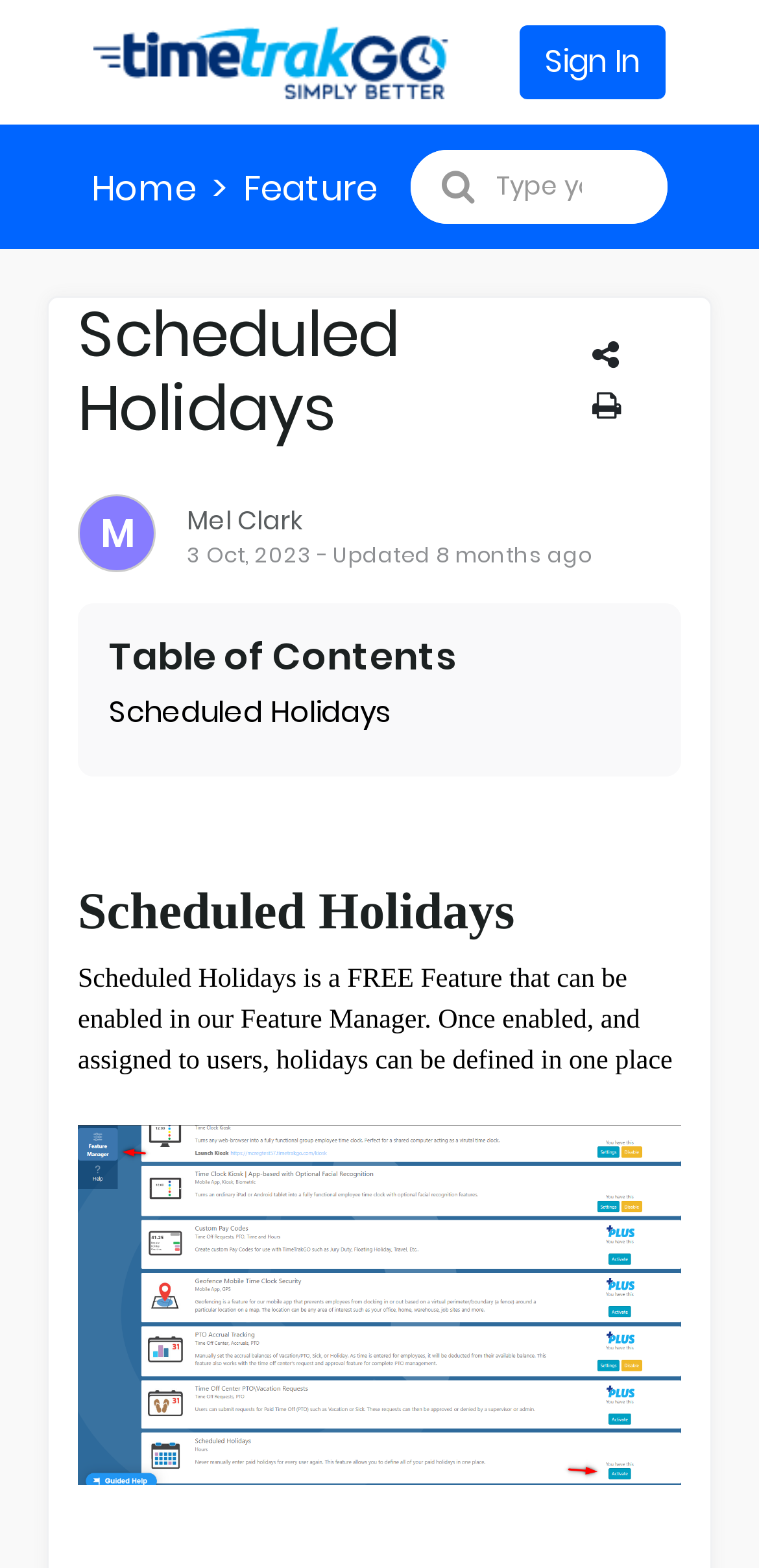What is the feature that can be enabled in the Feature Manager?
Ensure your answer is thorough and detailed.

Based on the webpage, it is mentioned that 'Scheduled Holidays is a FREE Feature that can be enabled in our Feature Manager.' This suggests that Scheduled Holidays is a feature that can be enabled in the Feature Manager.